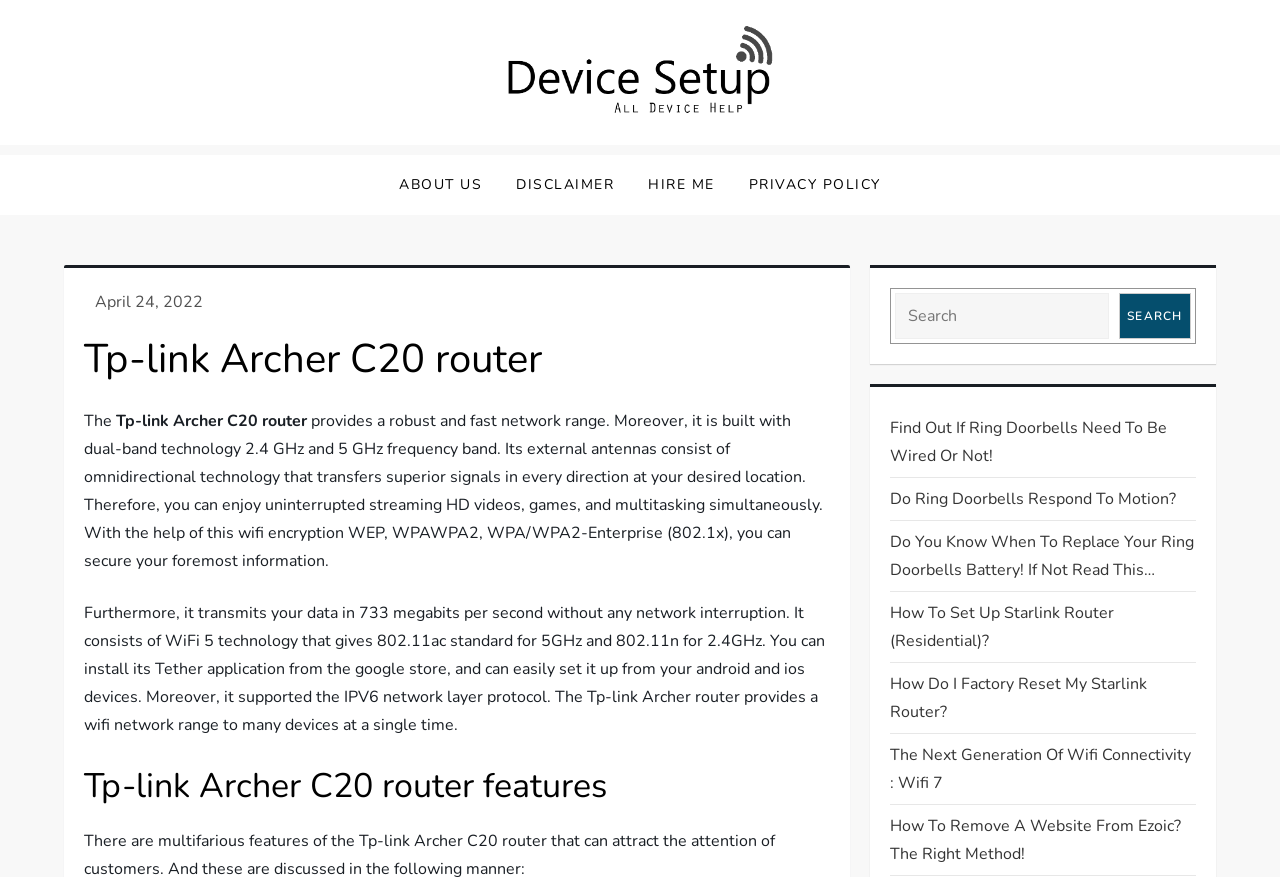Specify the bounding box coordinates of the area to click in order to execute this command: 'Check the website's privacy policy'. The coordinates should consist of four float numbers ranging from 0 to 1, and should be formatted as [left, top, right, bottom].

[0.573, 0.177, 0.7, 0.245]